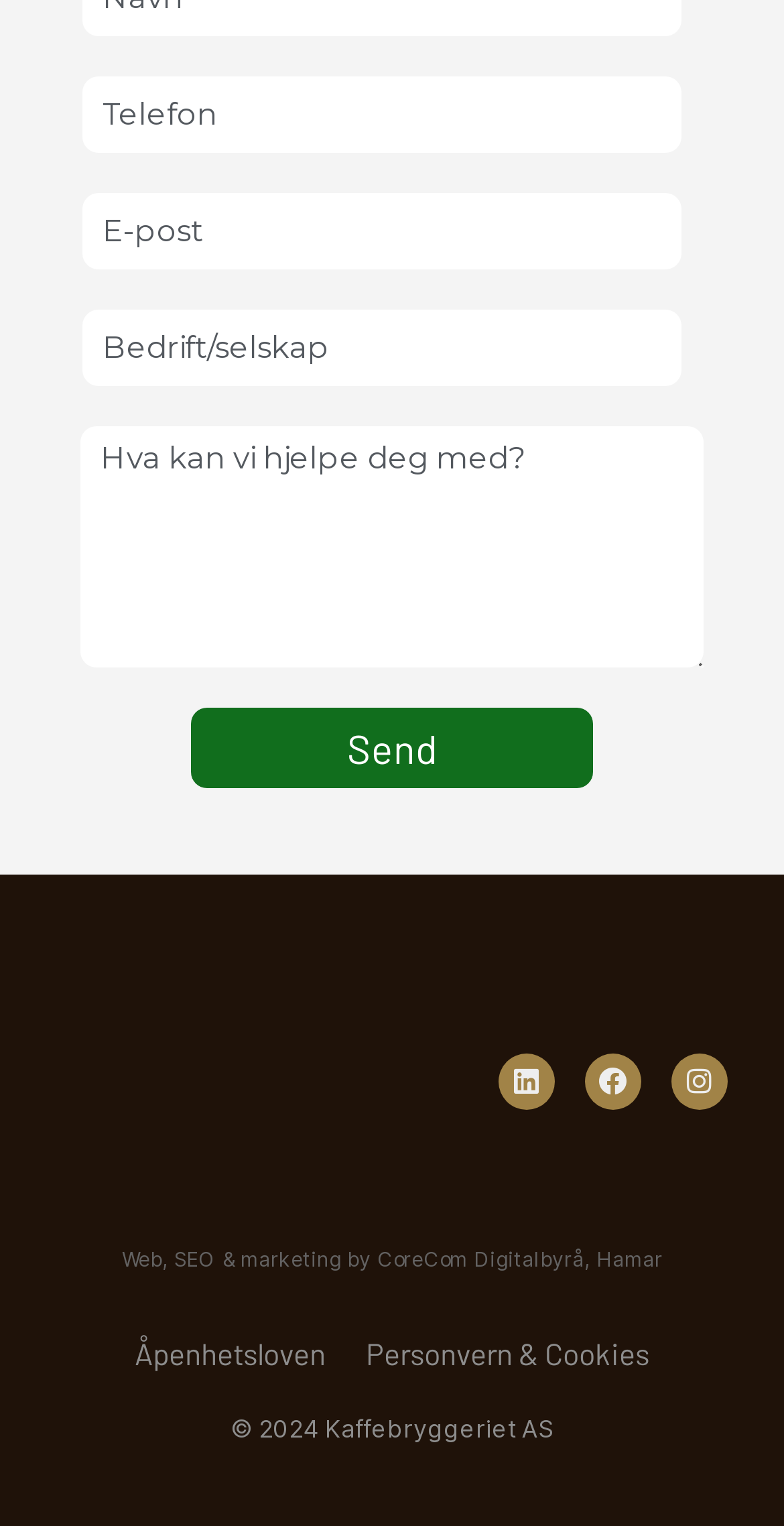Extract the bounding box coordinates for the described element: "parent_node: Telefon * name="wpforms[fields][8]" placeholder="Telefon"". The coordinates should be represented as four float numbers between 0 and 1: [left, top, right, bottom].

[0.105, 0.05, 0.869, 0.1]